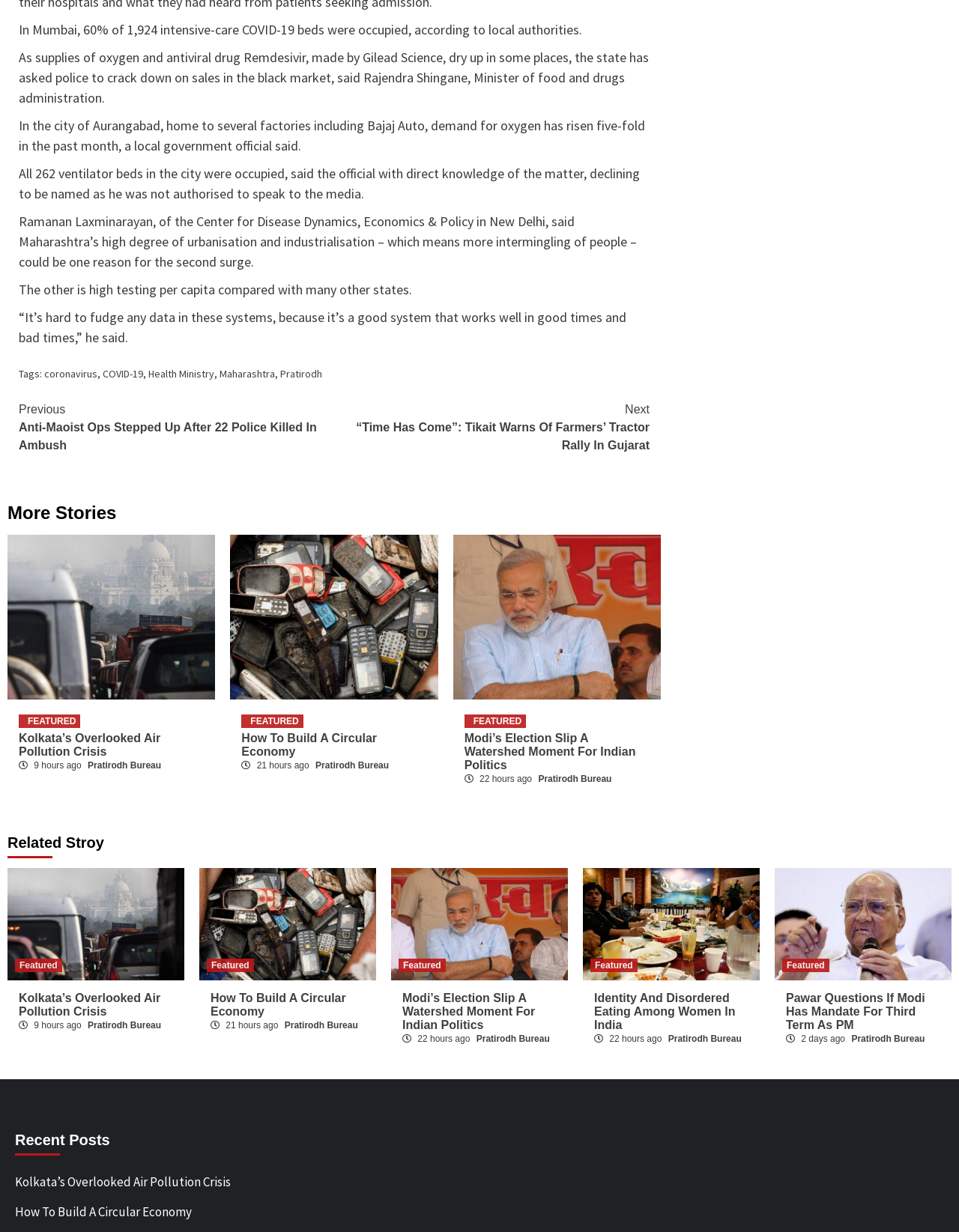Using the provided element description "Kolkata’s Overlooked Air Pollution Crisis", determine the bounding box coordinates of the UI element.

[0.02, 0.805, 0.167, 0.826]